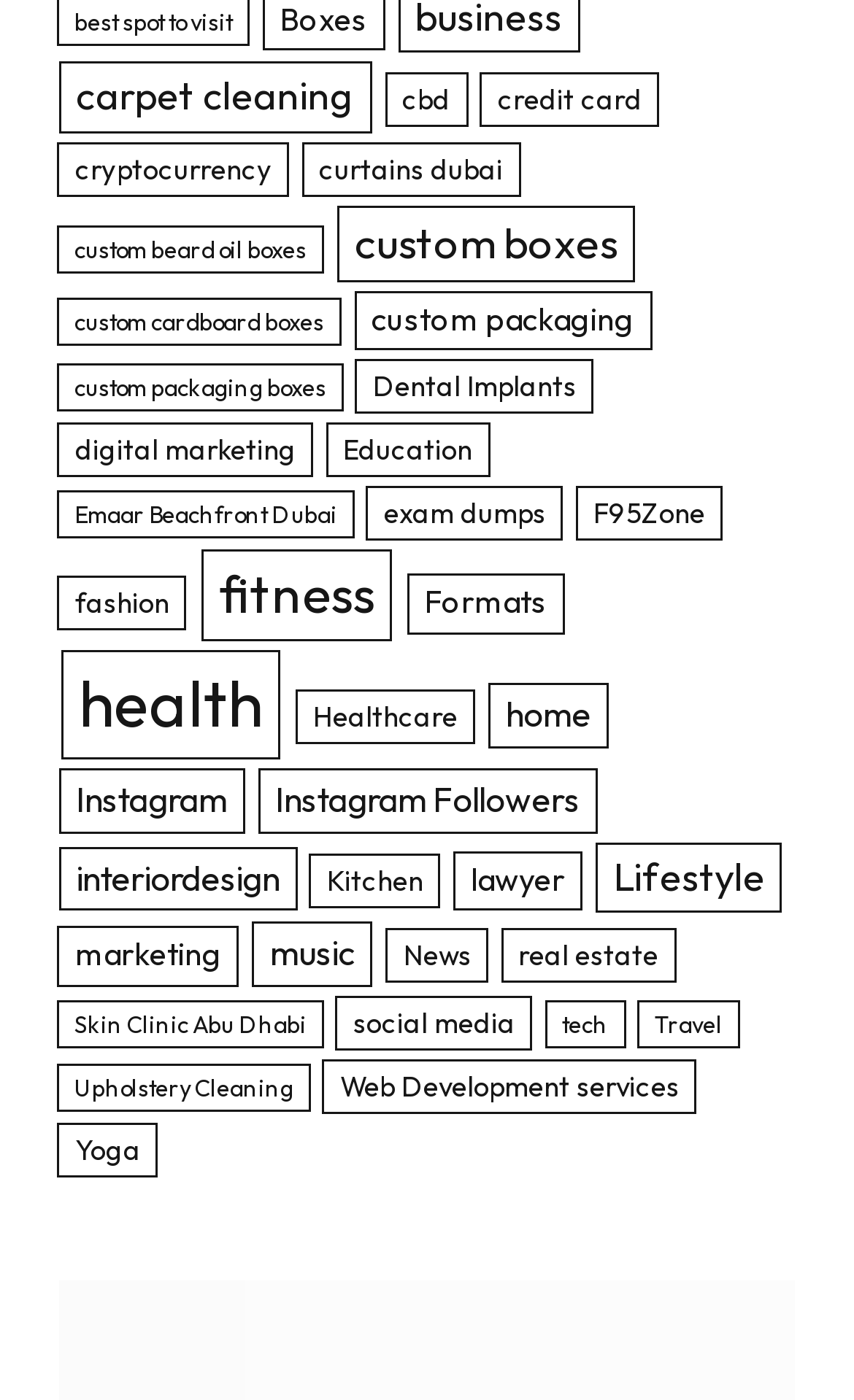Please provide the bounding box coordinate of the region that matches the element description: Upholstery Cleaning. Coordinates should be in the format (top-left x, top-left y, bottom-right x, bottom-right y) and all values should be between 0 and 1.

[0.067, 0.759, 0.364, 0.794]